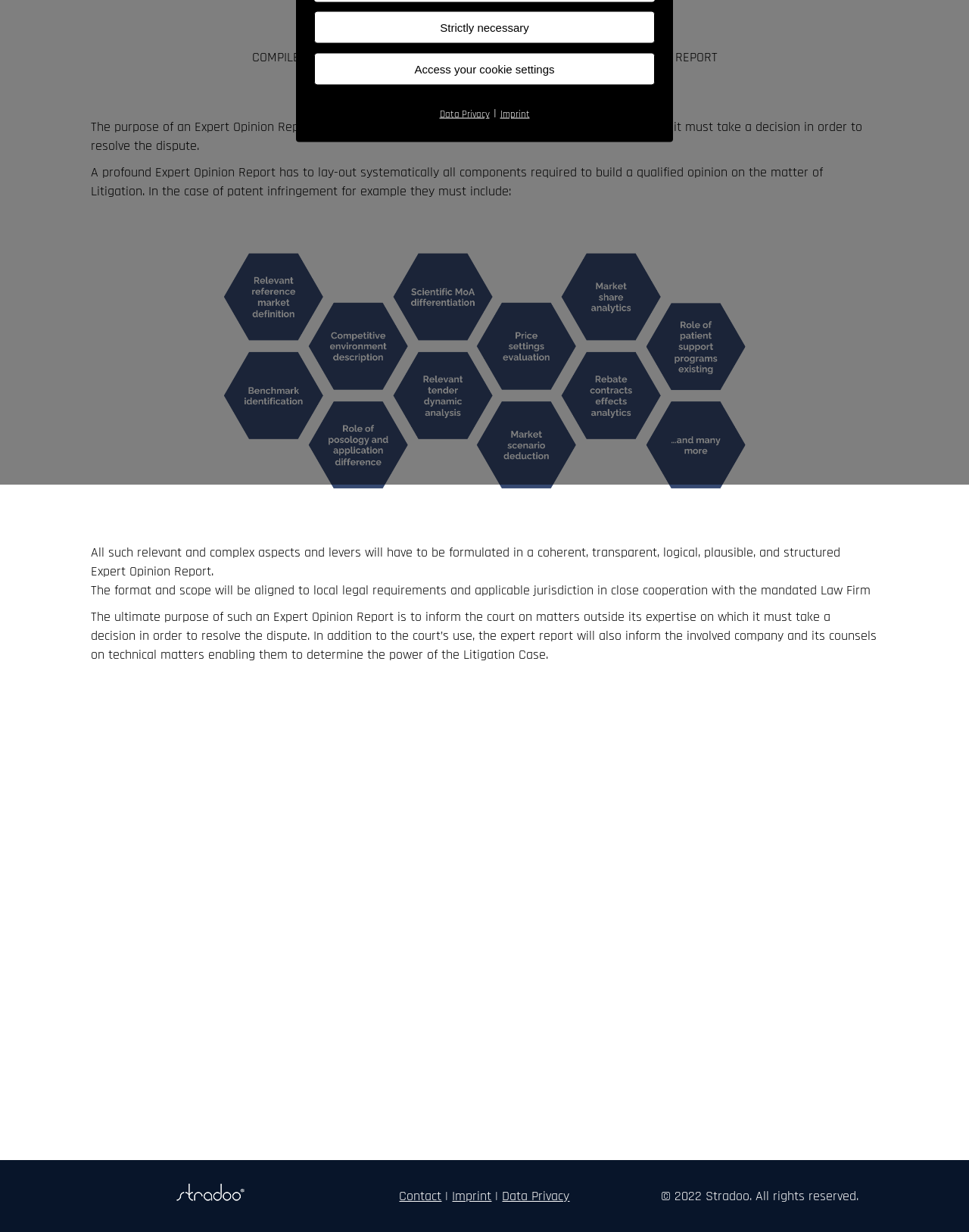Identify the bounding box coordinates for the UI element described as: "Access your cookie settings".

[0.324, 0.043, 0.676, 0.069]